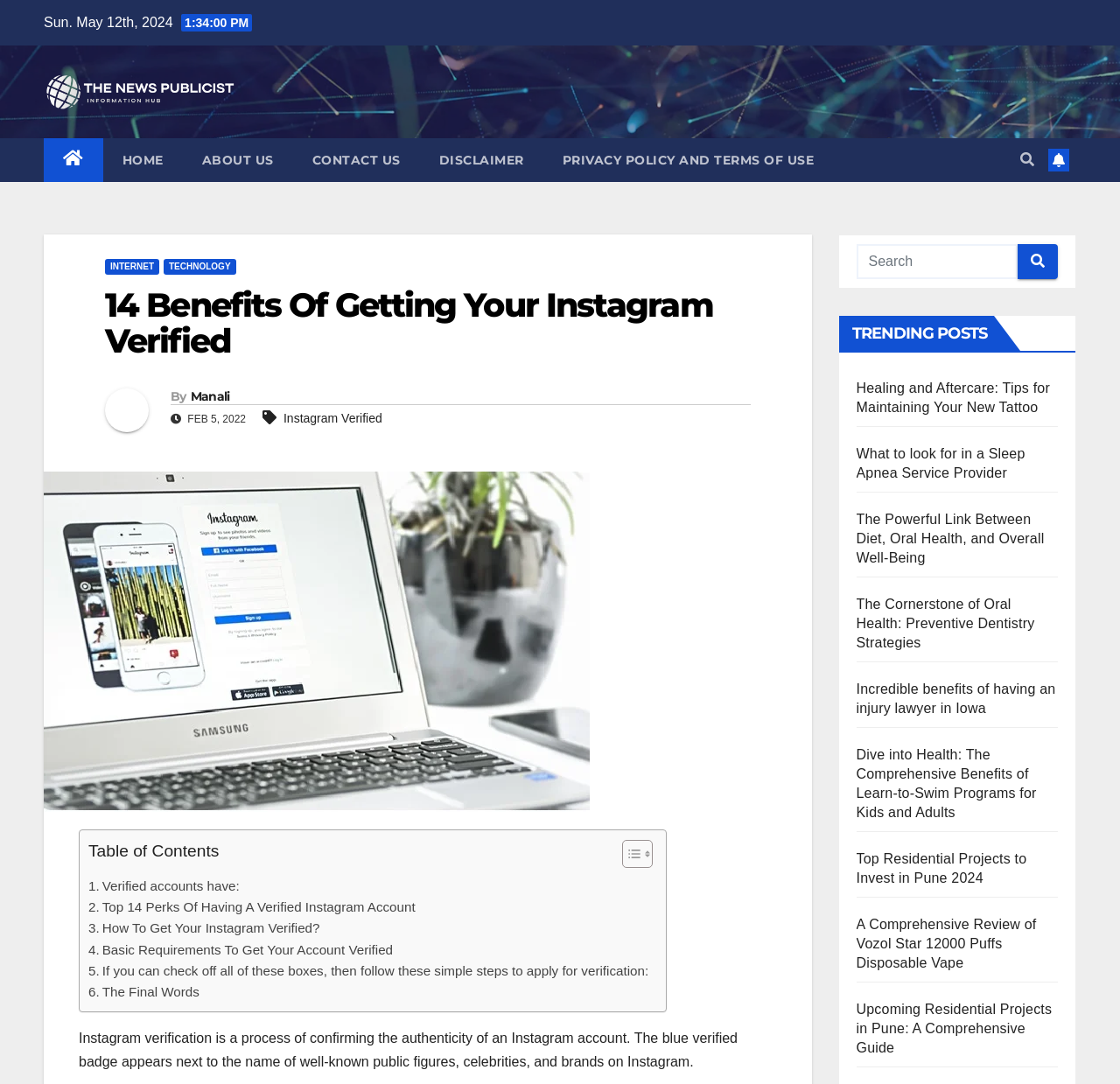Kindly provide the bounding box coordinates of the section you need to click on to fulfill the given instruction: "Read the article '14 Benefits Of Getting Your Instagram Verified'".

[0.094, 0.264, 0.67, 0.332]